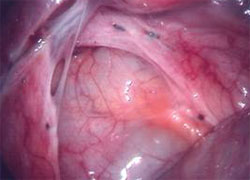Provide a comprehensive description of the image.

The image showcases a close-up view of endometriosis, an abnormal gynecological condition that can significantly affect reproductive health. The visual captures the characteristic lesions and fibrosis associated with the condition, highlighting the dark areas indicative of endometriotic implants. This condition affects approximately 7-10% of reproductive-aged women and can lead to symptoms such as severe pain during menstruation or intercourse, as well as infertility. 

Endometriosis is a leading cause of infertility, accounting for about 20% of such cases. Diagnosing this condition often requires a surgical procedure known as laparoscopy, where a camera is inserted into the abdomen to visually identify these implants. The image serves as a representation of what could be observed during such a diagnostic procedure, providing insight into the challenges faced by those suffering from this condition.